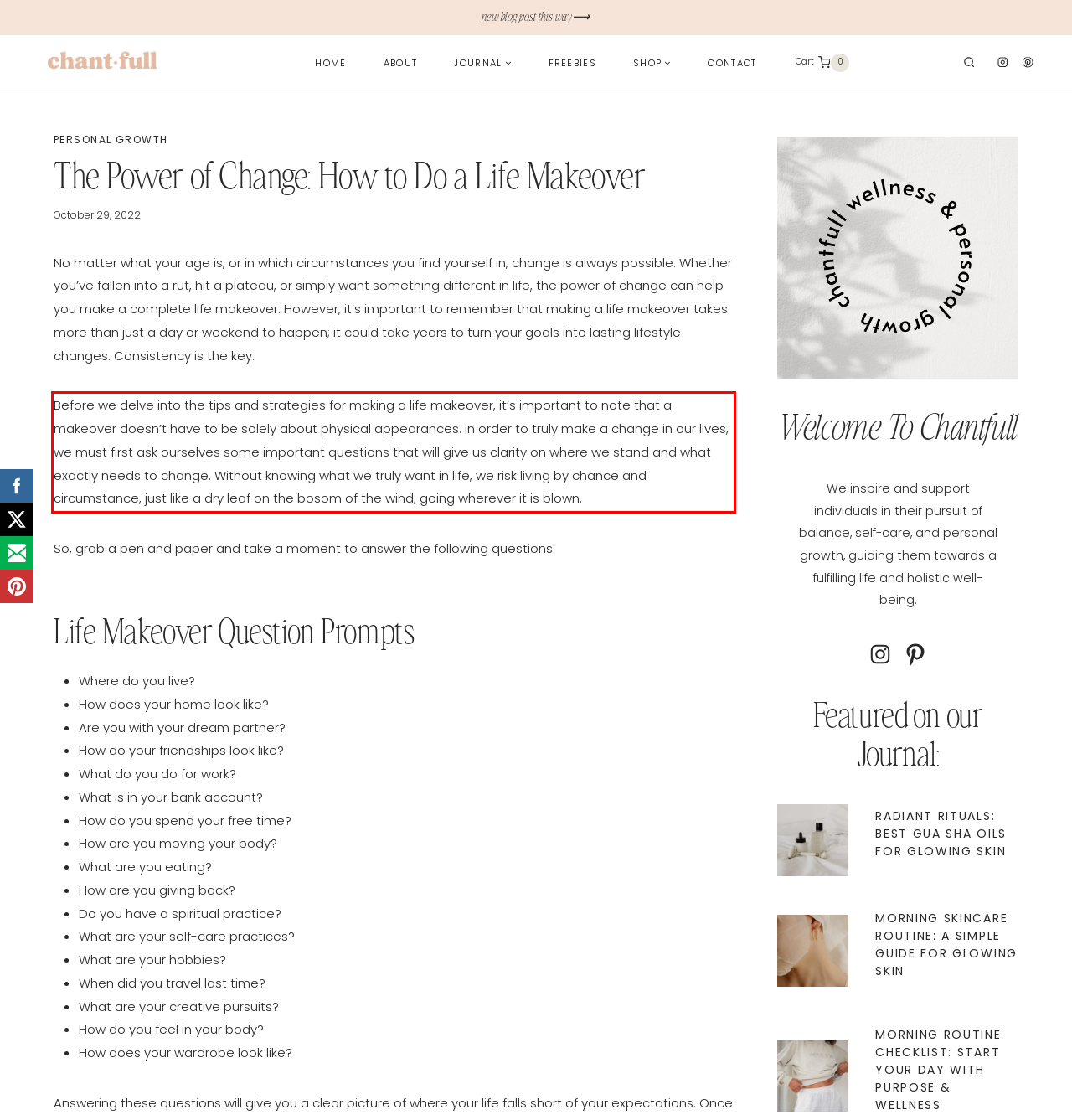You have a screenshot of a webpage with a red bounding box. Identify and extract the text content located inside the red bounding box.

Before we delve into the tips and strategies for making a life makeover, it’s important to note that a makeover doesn’t have to be solely about physical appearances. In order to truly make a change in our lives, we must first ask ourselves some important questions that will give us clarity on where we stand and what exactly needs to change. Without knowing what we truly want in life, we risk living by chance and circumstance, just like a dry leaf on the bosom of the wind, going wherever it is blown.